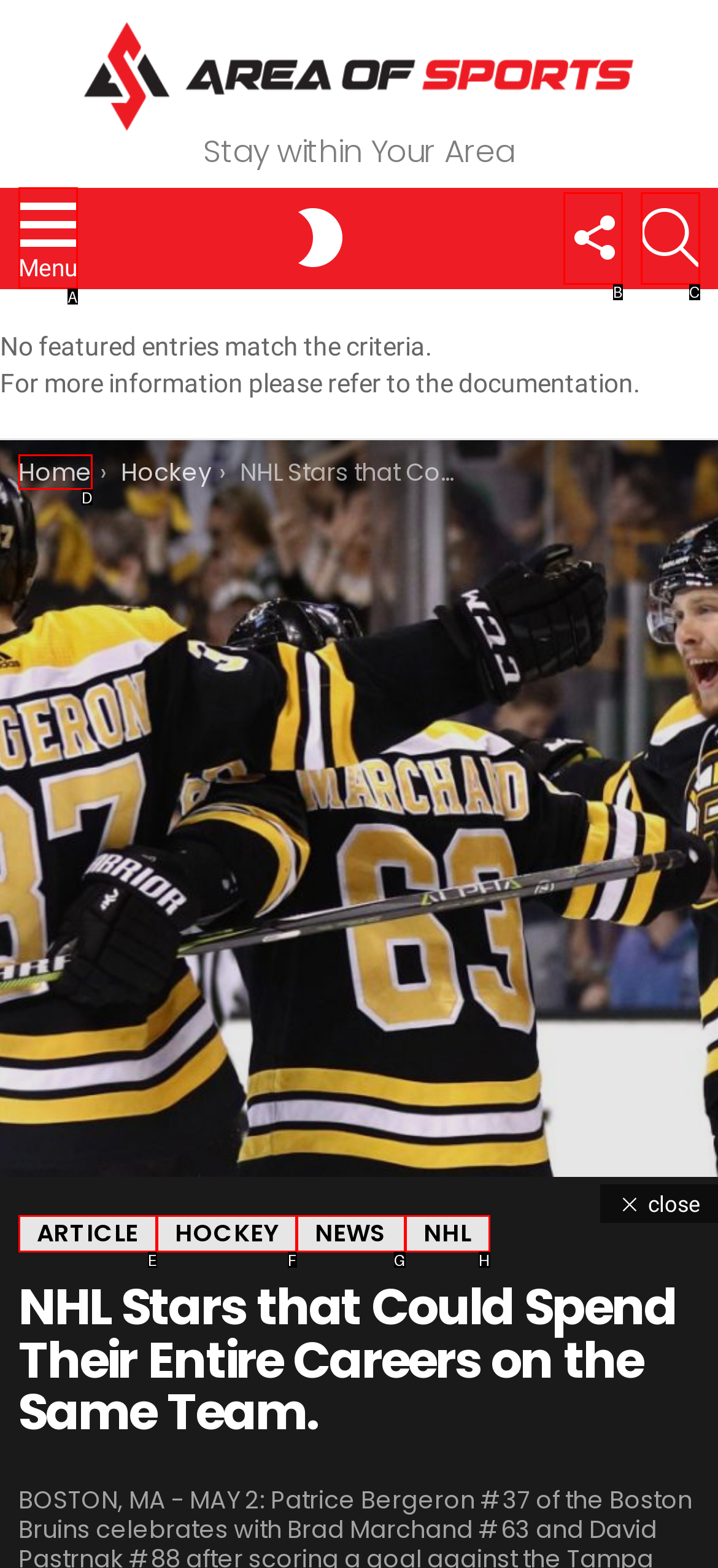Choose the HTML element that best fits the given description: Menu. Answer by stating the letter of the option.

A